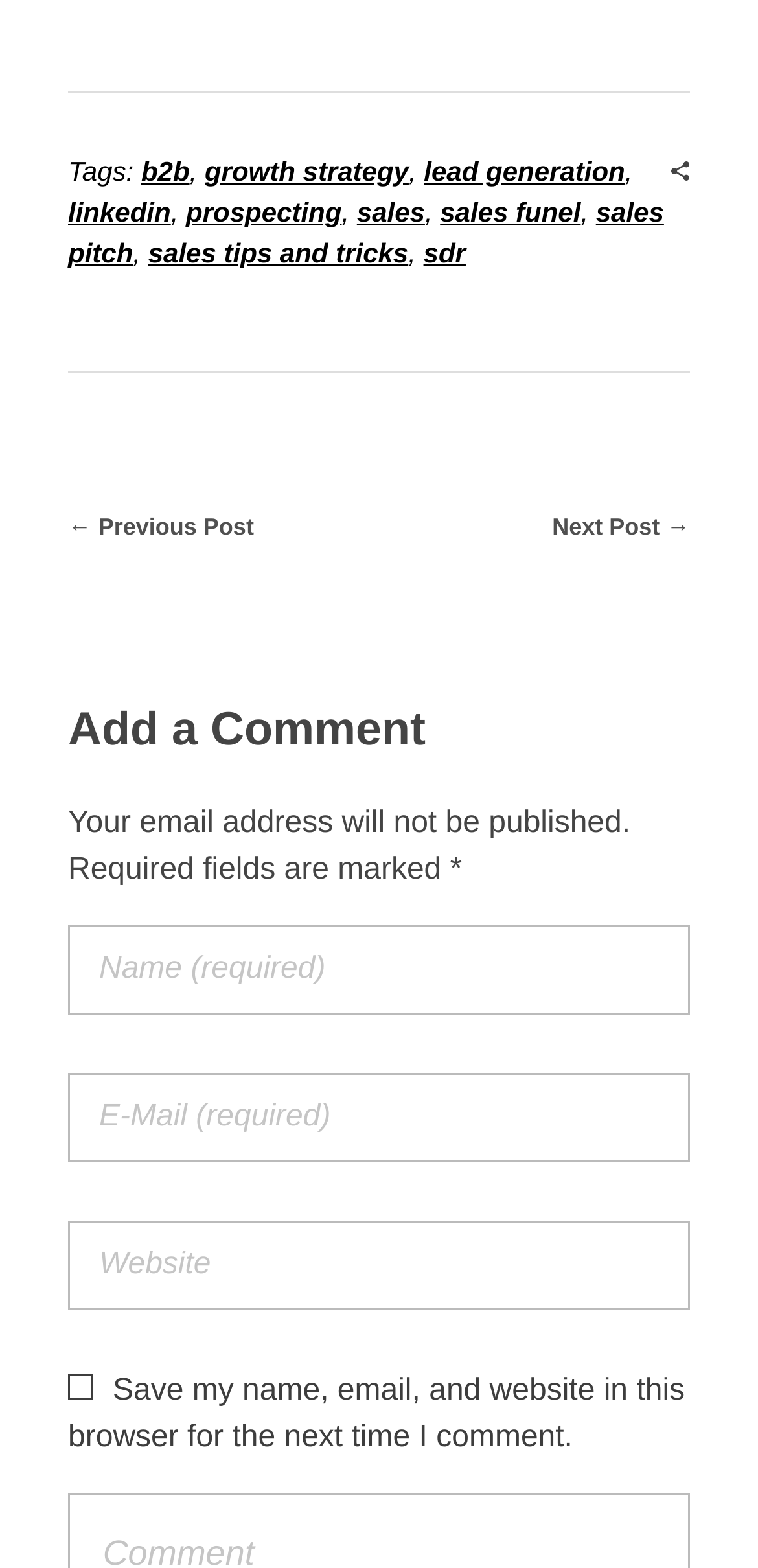What is the warning message below the comment textboxes?
Kindly offer a detailed explanation using the data available in the image.

I read the static text below the comment textboxes, which says 'Your email address will not be published. Required fields are marked *'.